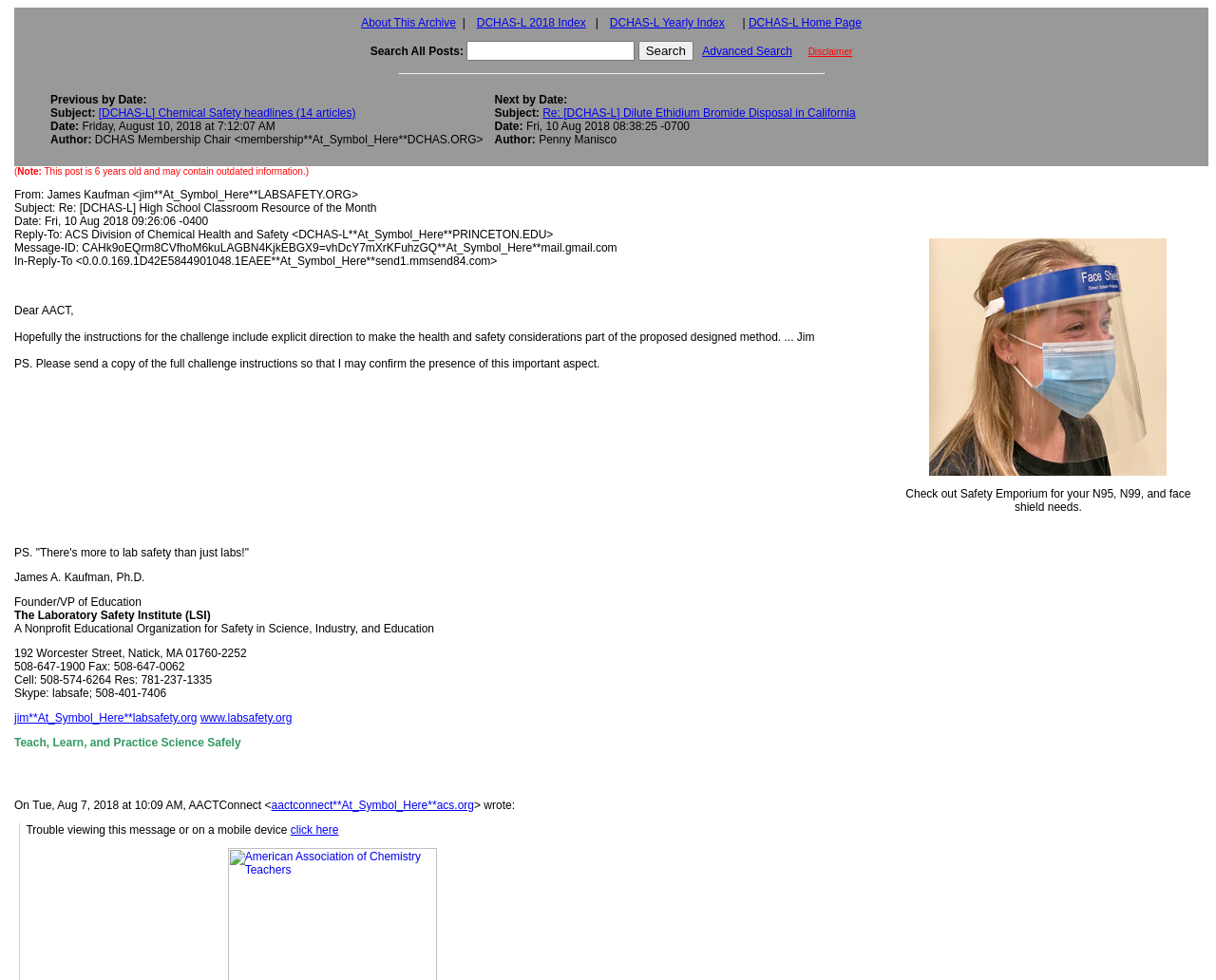What is the image on the webpage depicting?
Can you give a detailed and elaborate answer to the question?

The image on the webpage shows a person wearing a disposable face shield and surgical style mask, which is likely related to the topic of chemical health and safety.